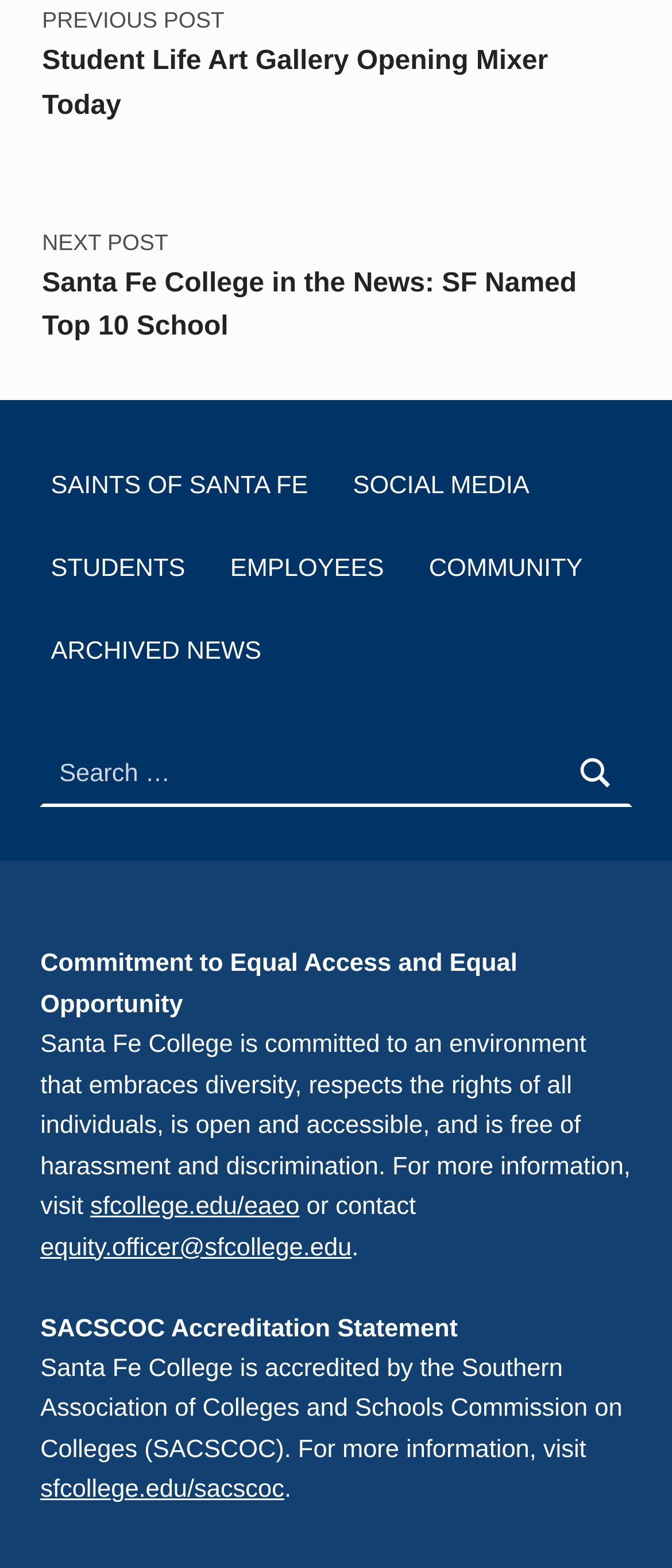Please specify the bounding box coordinates of the clickable section necessary to execute the following command: "Visit Saints of Santa Fe".

[0.06, 0.288, 0.474, 0.329]